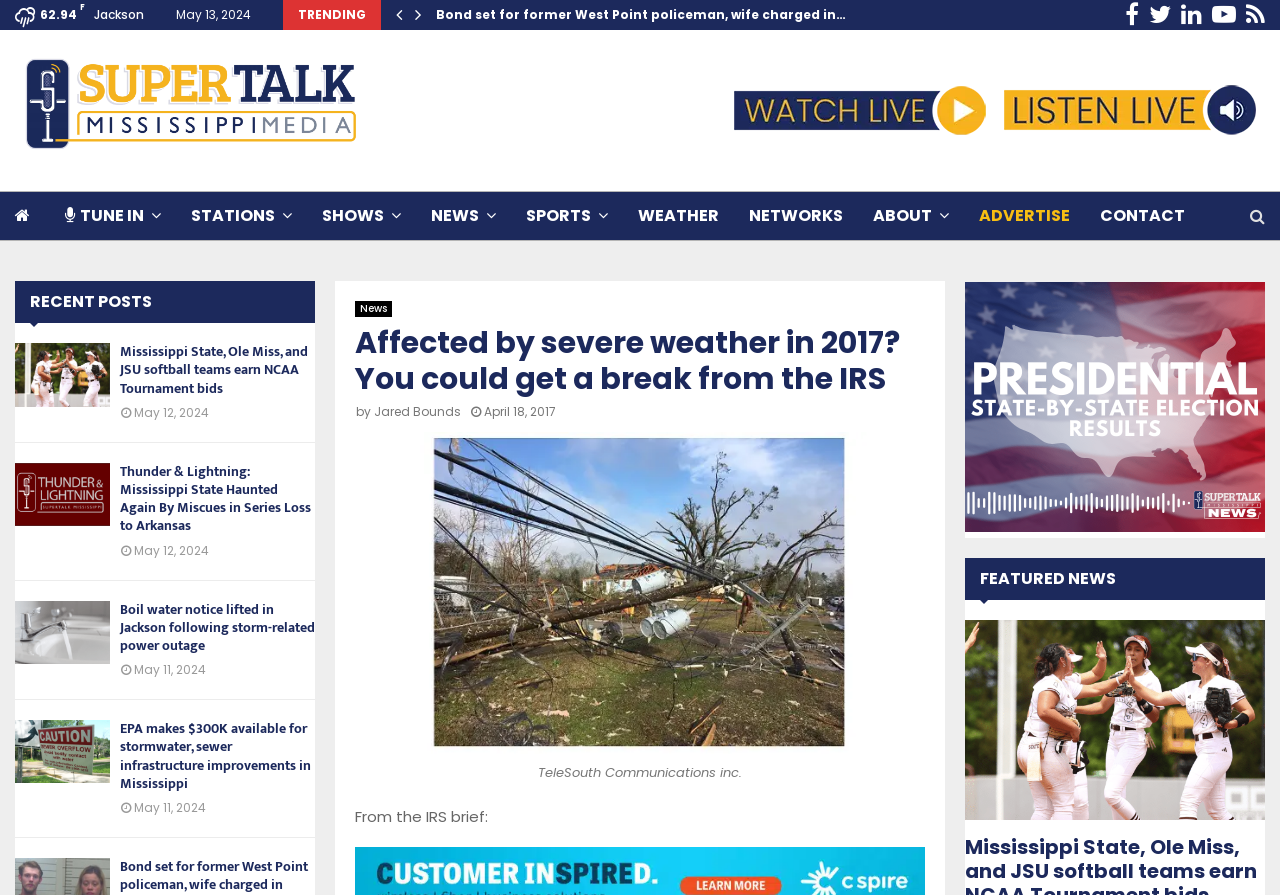Please mark the bounding box coordinates of the area that should be clicked to carry out the instruction: "Click on the TRENDING link".

[0.233, 0.007, 0.286, 0.026]